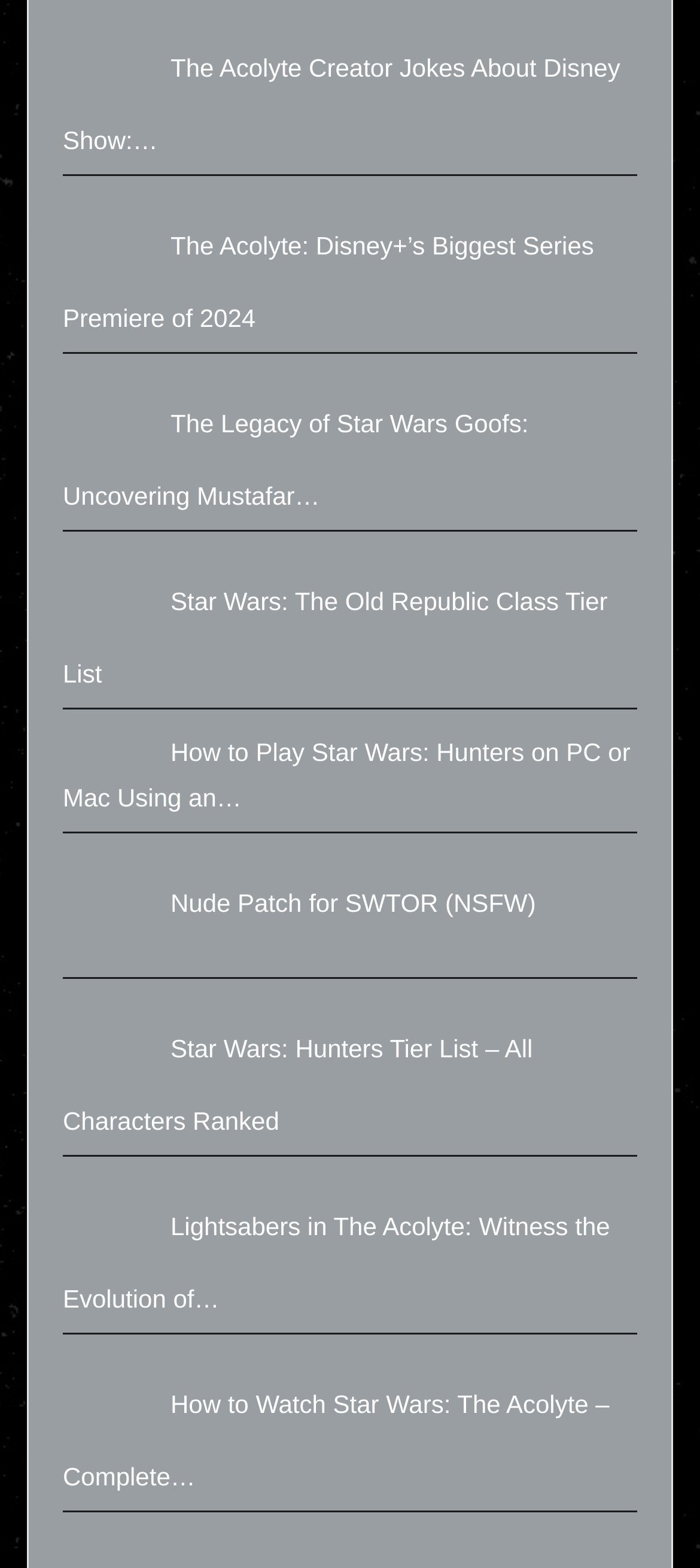Using the element description: "Nude Patch for SWTOR (NSFW)", determine the bounding box coordinates. The coordinates should be in the format [left, top, right, bottom], with values between 0 and 1.

[0.244, 0.567, 0.766, 0.585]